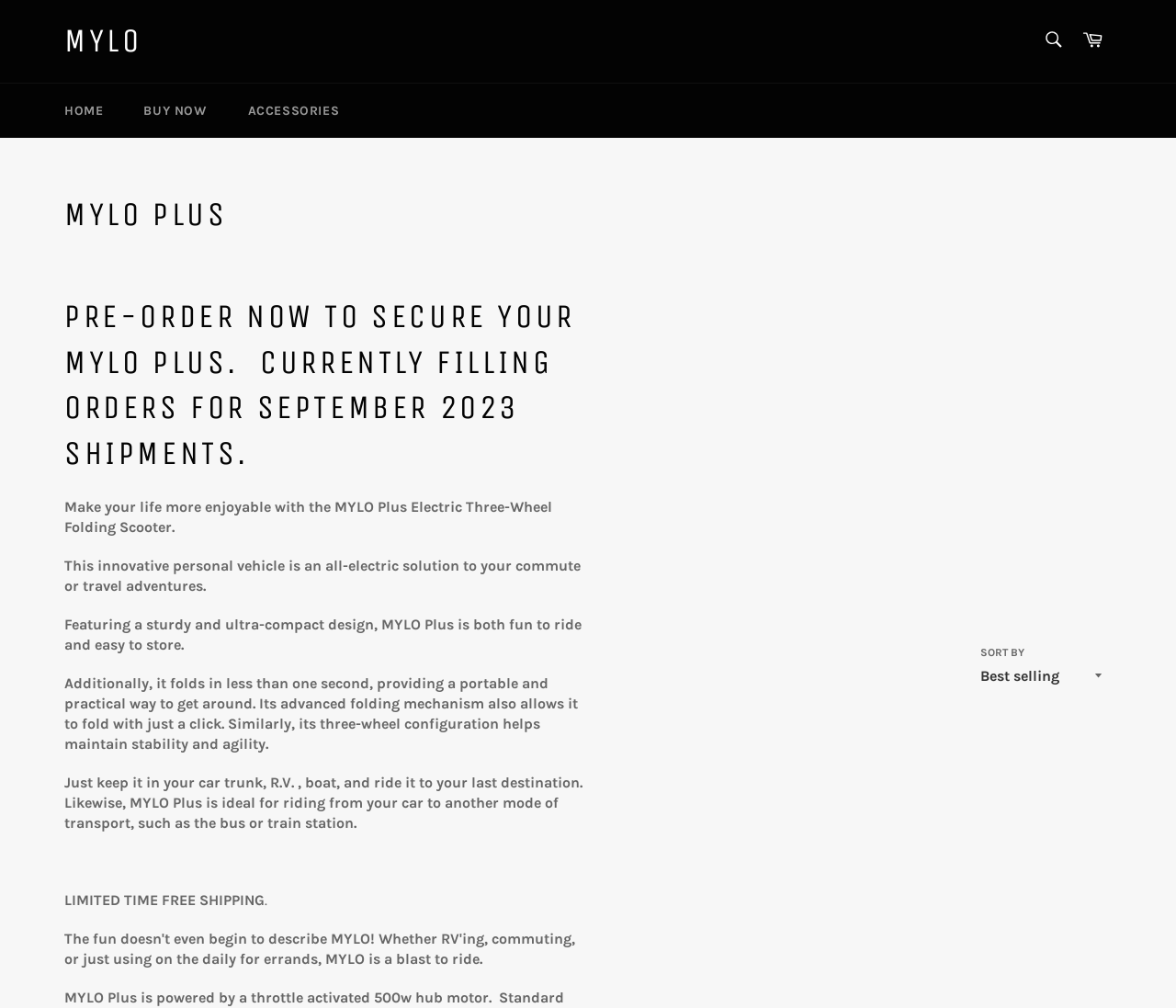Write an extensive caption that covers every aspect of the webpage.

The webpage is focused on the MYLO Plus Electric Three-Wheel Folding Scooter. At the top left, there is a layout table with a link to "MYLO" and a search bar with a "SEARCH" label and a search box. To the right of the search bar, there is a link to "Cart". 

Below the top layout table, there is another layout table with three links: "HOME", "BUY NOW", and "ACCESSORIES". The "MYLO PLUS" heading is centered below these links. 

The main content of the webpage starts with a heading that reads "PRE-ORDER NOW TO SECURE YOUR MYLO PLUS. CURRENTLY FILLING ORDERS FOR SEPTEMBER 2023 SHIPMENTS." This is followed by a series of paragraphs that describe the features and benefits of the MYLO Plus scooter. The text explains how the scooter can make life more enjoyable, its innovative design, and its portability and practicality. 

At the bottom of the main content, there is a "LIMITED TIME FREE SHIPPING" notice. To the right of the main content, there is a "SORT BY" combobox with a dropdown menu.